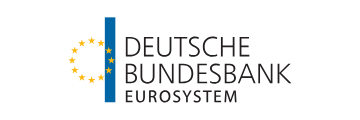Provide a comprehensive description of the image.

The image features the official logo of the Deutsche Bundesbank, prominently displaying the bank's name alongside the term "Eurosystem." The logo is designed with a vertical blue bar, symbolizing stability and trust, complemented by a circular arrangement of yellow stars that echoes the emblem of the European Union. This visual representation reflects the bank's role within the Eurosystem, emphasizing its commitment to financial integrity and cooperation within European monetary policy. The logo encapsulates the essence of the Deutsche Bundesbank as a central institution focused on promoting economic stability and resilience in the Eurozone.